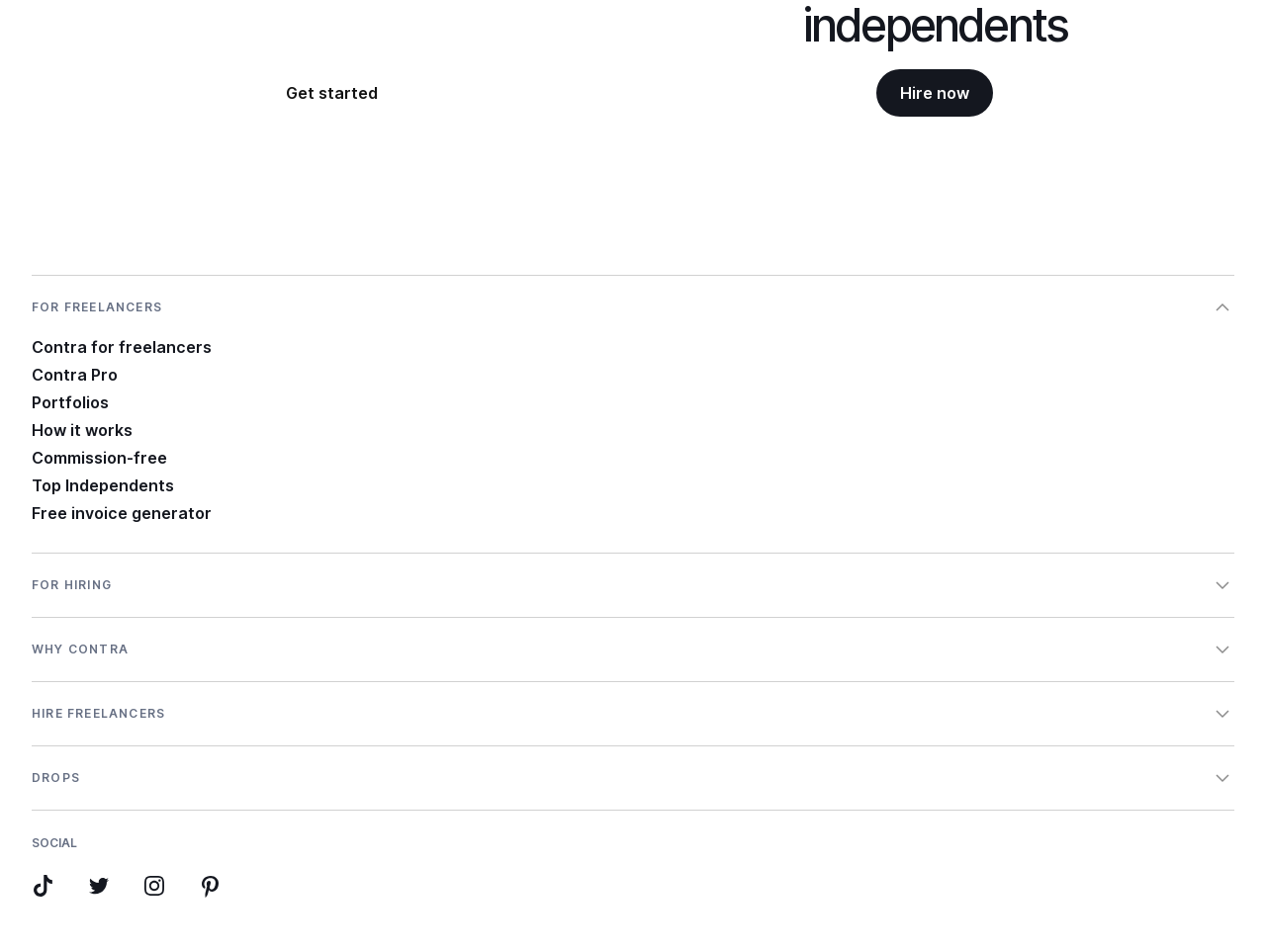What type of professionals can be found on Contra?
Using the image as a reference, give a one-word or short phrase answer.

Top Independents